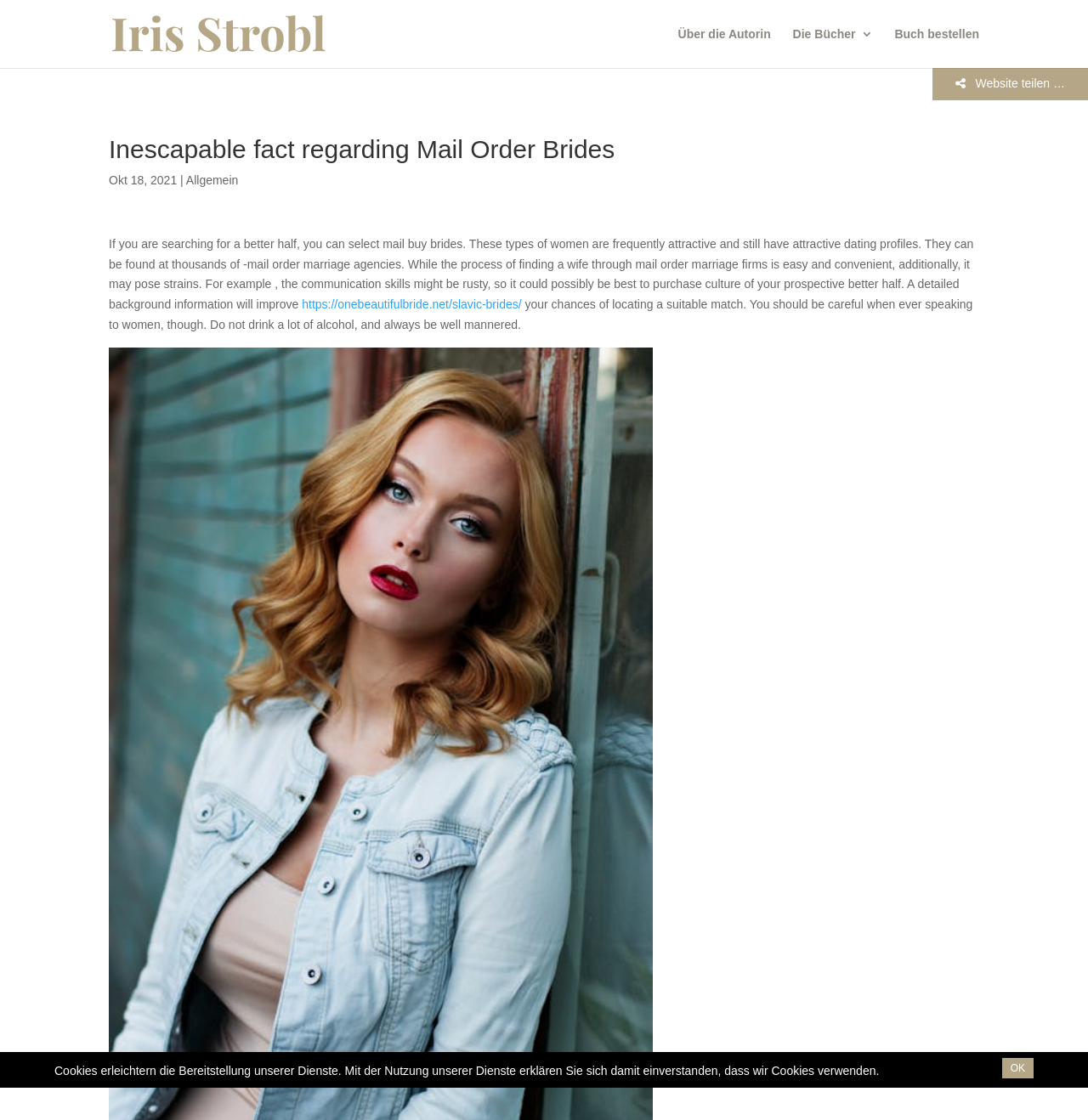Can you find and provide the title of the webpage?

Inescapable fact regarding Mail Order Brides